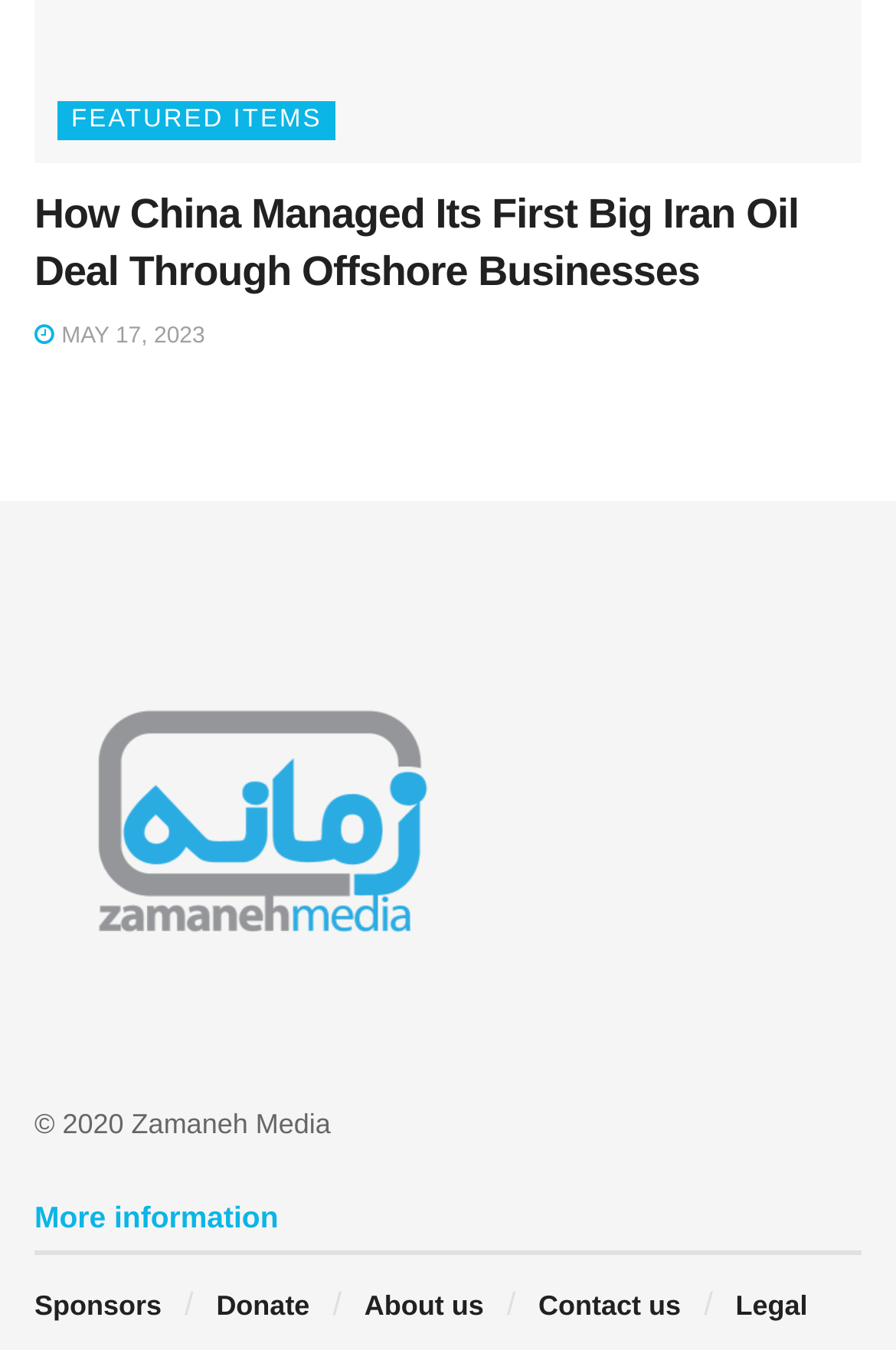Please find the bounding box coordinates for the clickable element needed to perform this instruction: "Visit the Zamaneh Media homepage".

[0.038, 0.44, 0.962, 0.78]